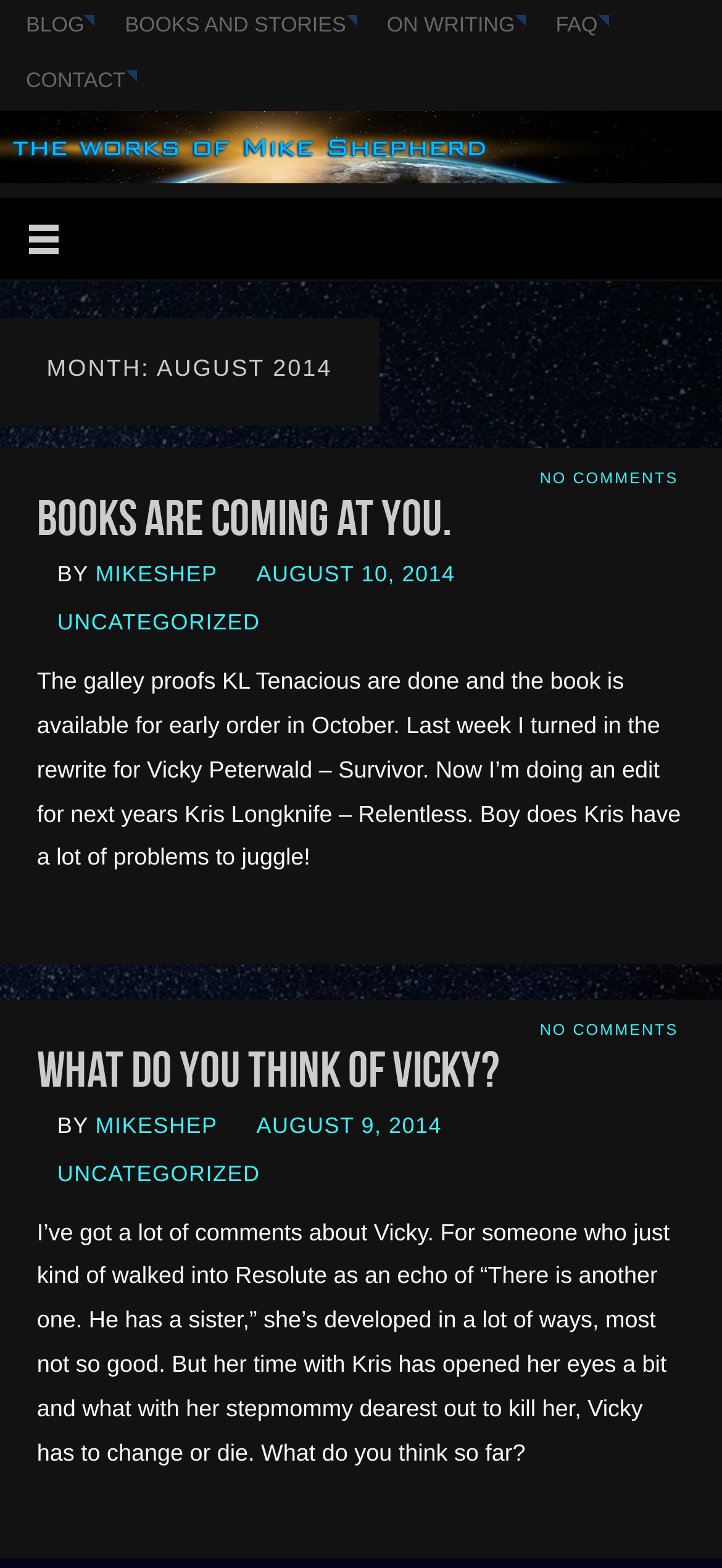Answer with a single word or phrase: 
What is the topic of the first blog post?

Books are coming at you